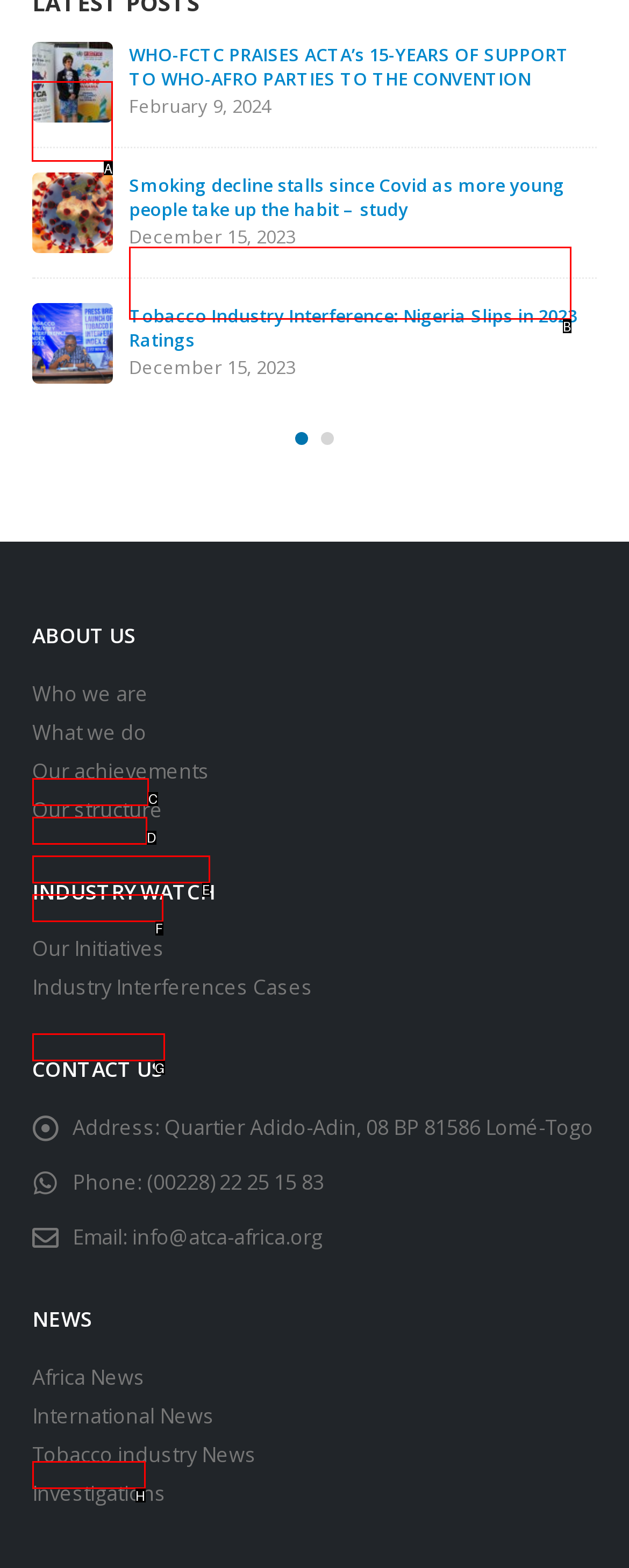Find the HTML element to click in order to complete this task: Click the first latest post
Answer with the letter of the correct option.

A